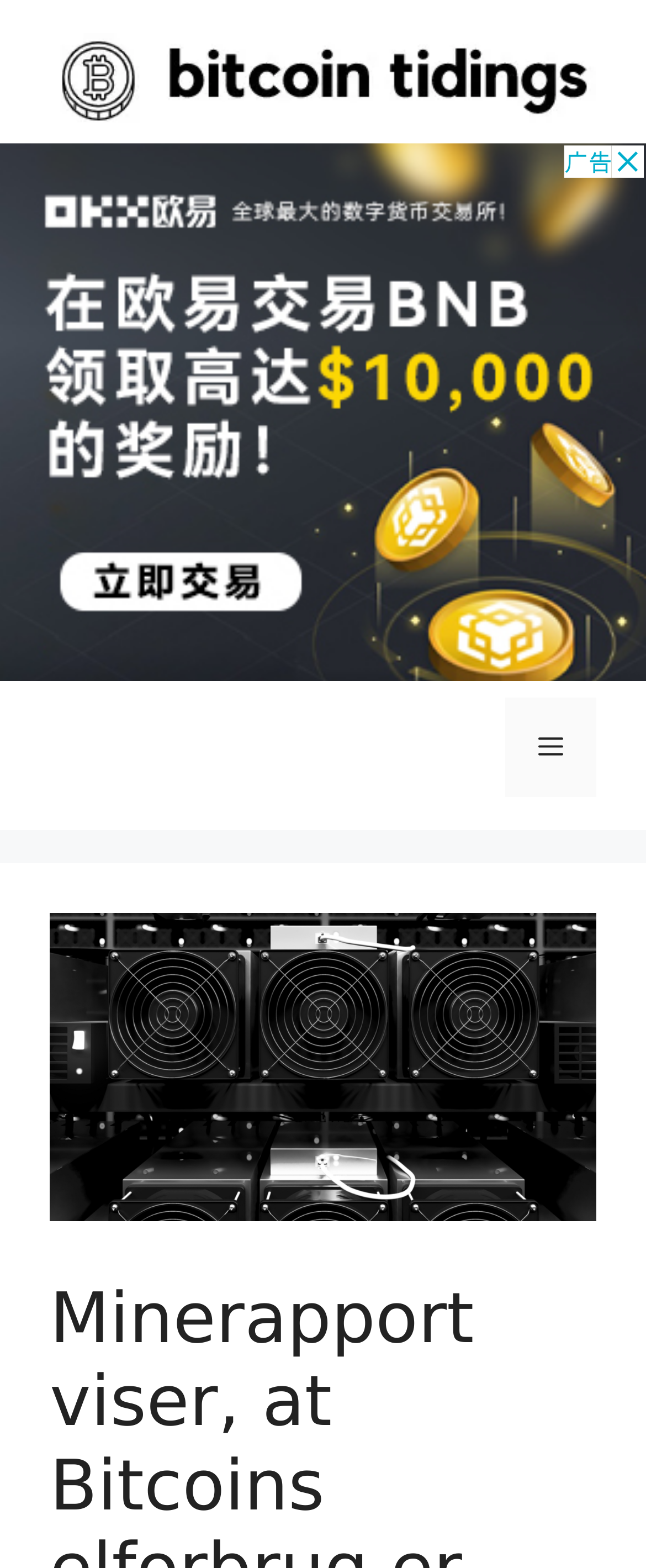Based on the image, give a detailed response to the question: What is the topic of the article on the webpage?

I deduced the topic of the article by looking at the root element's text, which mentions 'Minerapport' and 'Bitcoins elforbrug', suggesting that the article is about bitcoin mining.